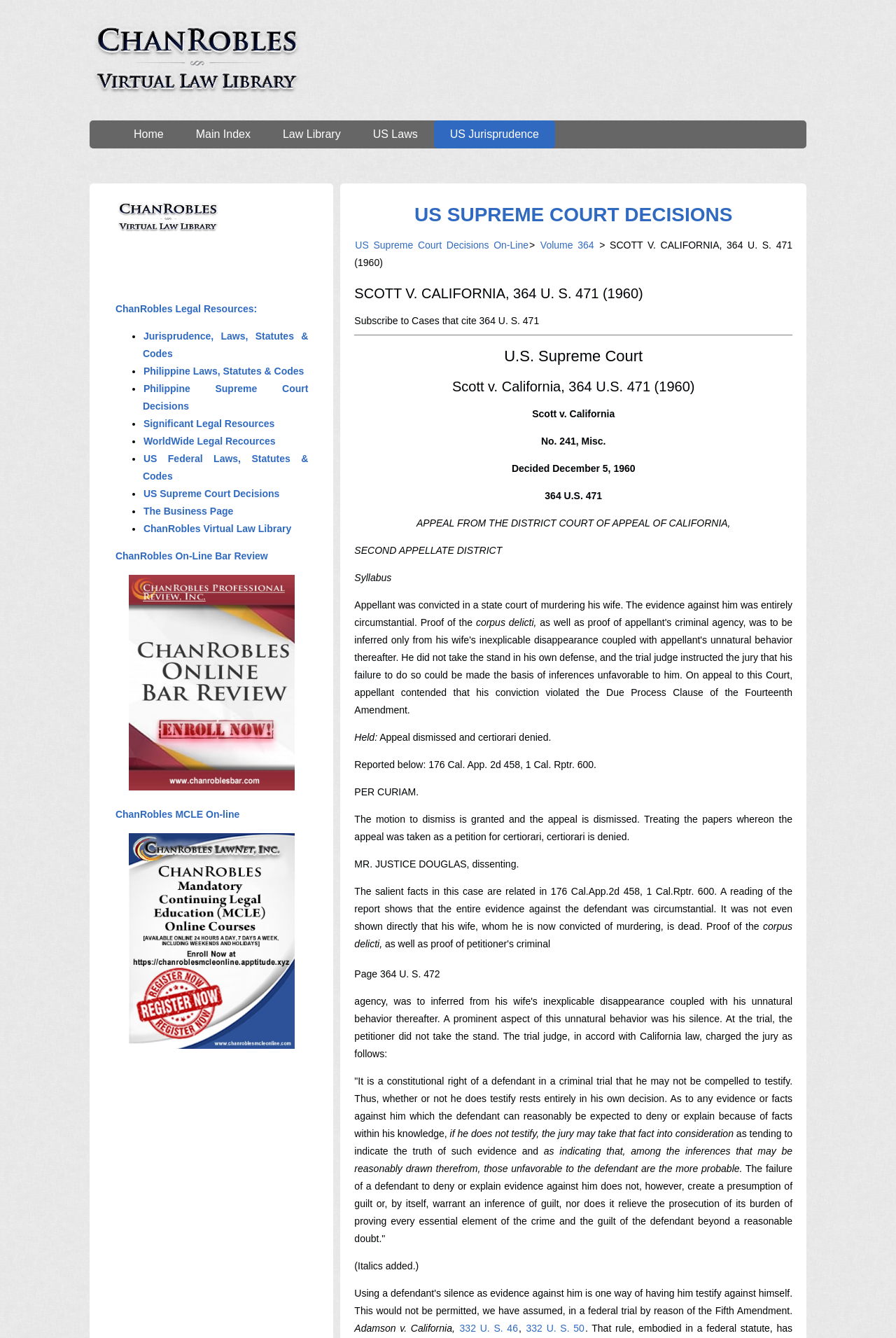Is the defendant's wife proven to be dead?
By examining the image, provide a one-word or phrase answer.

No